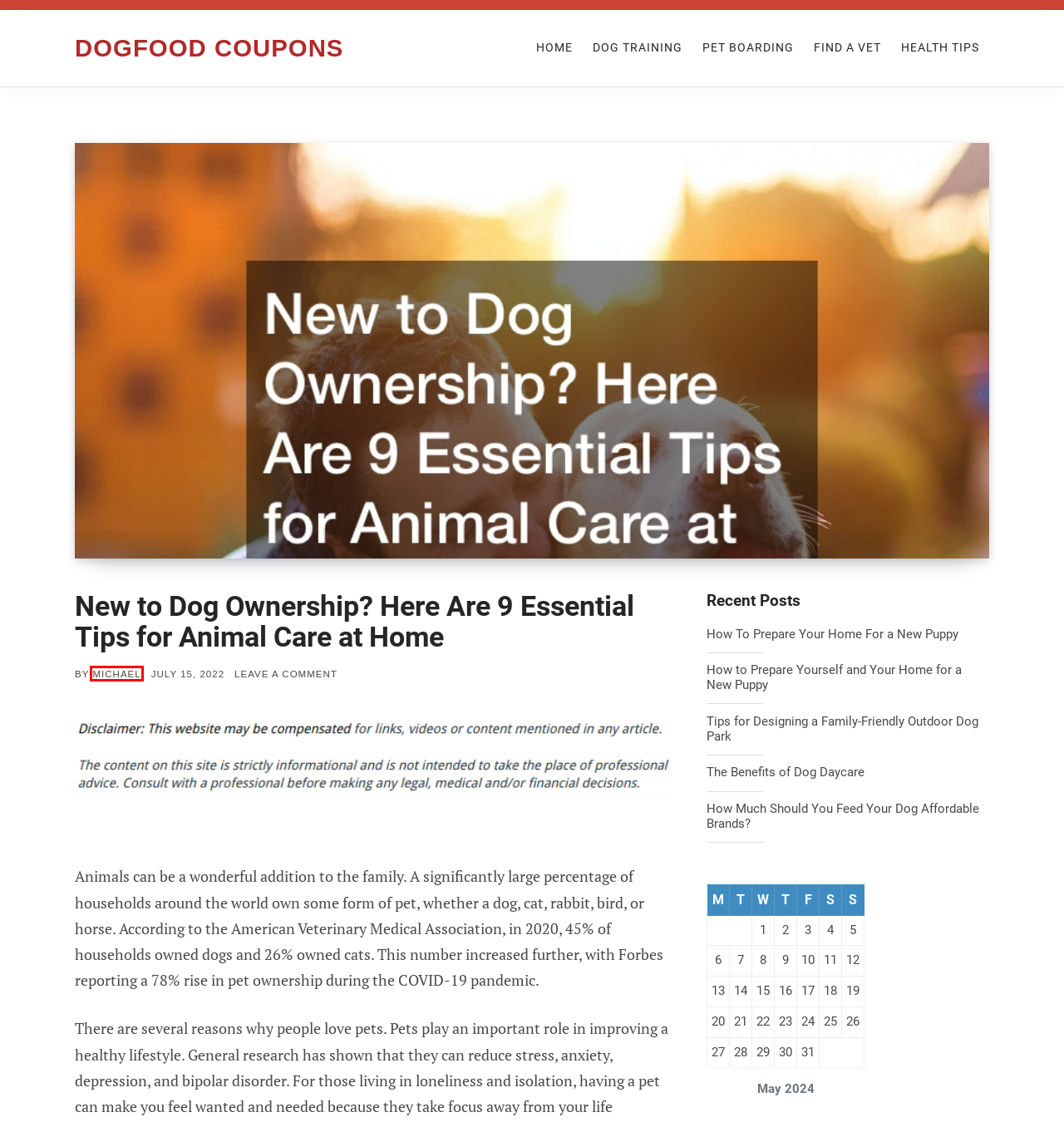After examining the screenshot of a webpage with a red bounding box, choose the most accurate webpage description that corresponds to the new page after clicking the element inside the red box. Here are the candidates:
A. Having Access to A Nearby Pet Hospital Can Be Good for Your Pet - Dogfood Coupons
B. Many Different Pet Boarding Services and Their Benefits - Dogfood Coupons
C. How Much Should You Feed Your Dog Affordable Brands? - Dogfood Coupons
D. Dogfood Coupons -
E. Basic Health Care For Your Dog or Cat - Dogfood Coupons
F. Michael, Author at Dogfood Coupons
G. How To Prepare Your Home For a New Puppy - Dogfood Coupons
H. How to Prepare Yourself and Your Home for a New Puppy - Dogfood Coupons

F